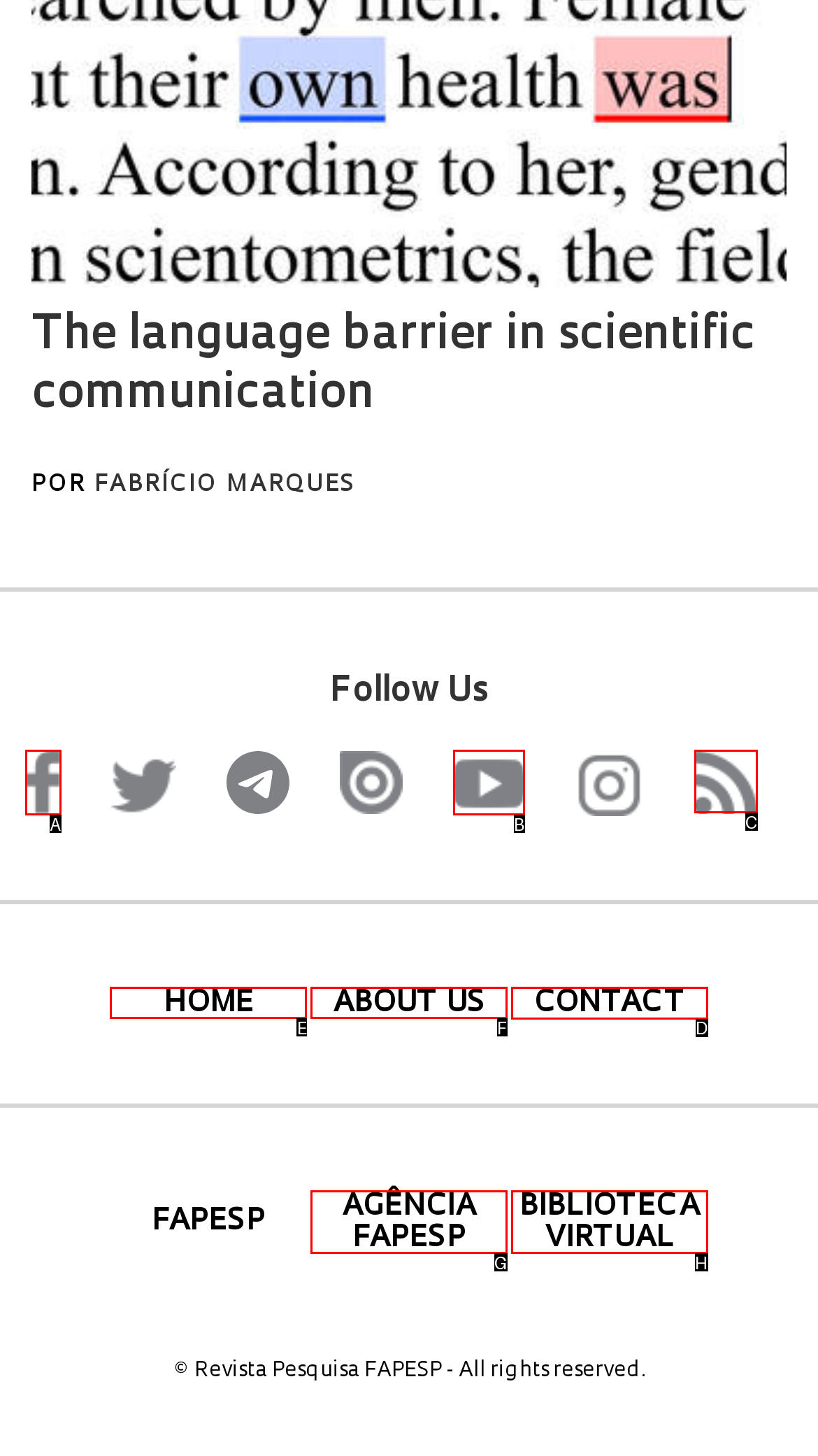Choose the letter of the option that needs to be clicked to perform the task: Contact us. Answer with the letter.

D